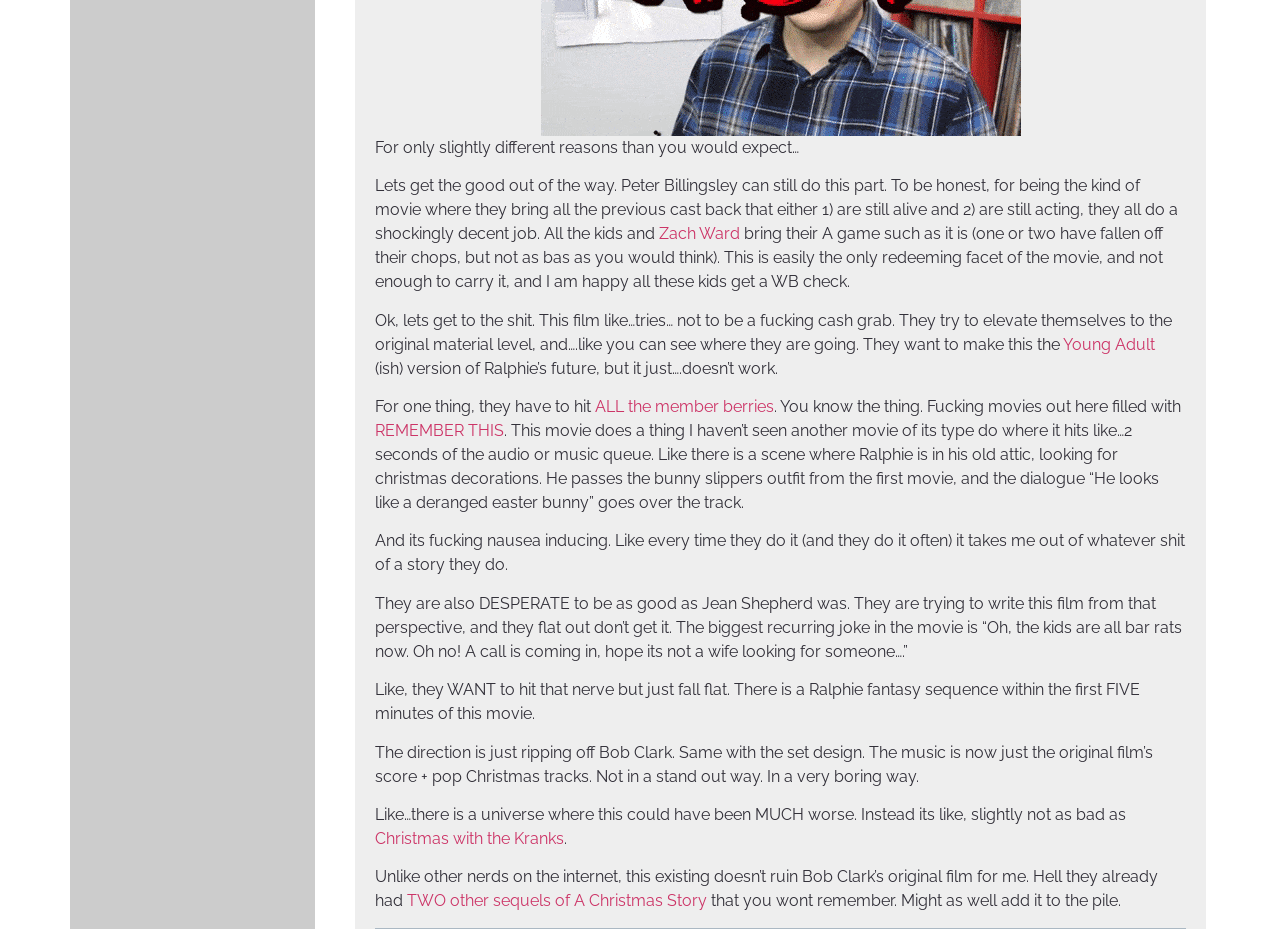Using the provided description: "REMEMBER THIS", find the bounding box coordinates of the corresponding UI element. The output should be four float numbers between 0 and 1, in the format [left, top, right, bottom].

[0.293, 0.453, 0.394, 0.474]